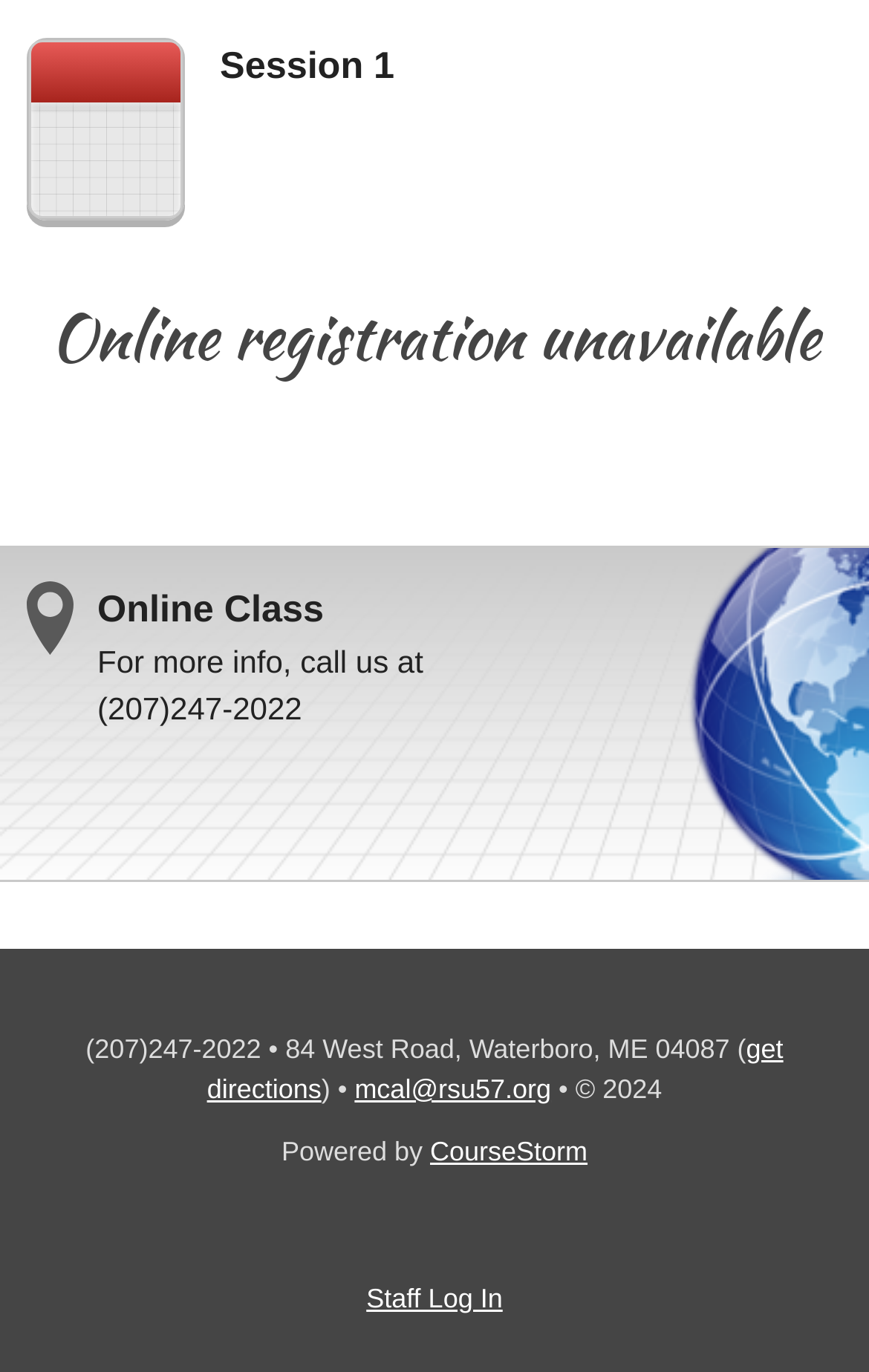What is the phone number for more information?
Please provide a detailed answer to the question.

The webpage provides a static text 'For more info, call us at (207)247-2022' which indicates the phone number to contact for more information.